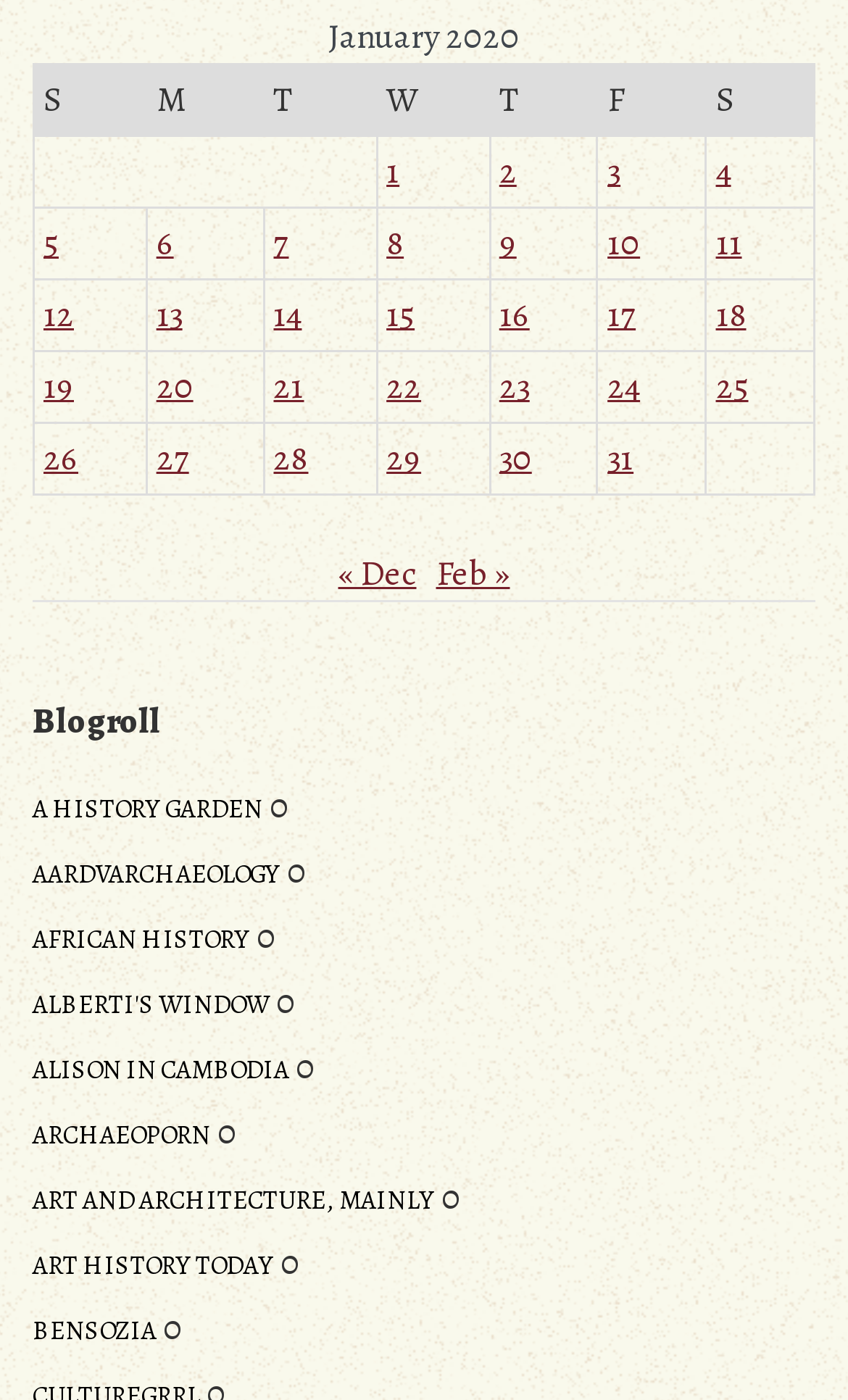Identify the bounding box coordinates of the region I need to click to complete this instruction: "View posts published on January 1, 2020".

[0.456, 0.106, 0.471, 0.14]